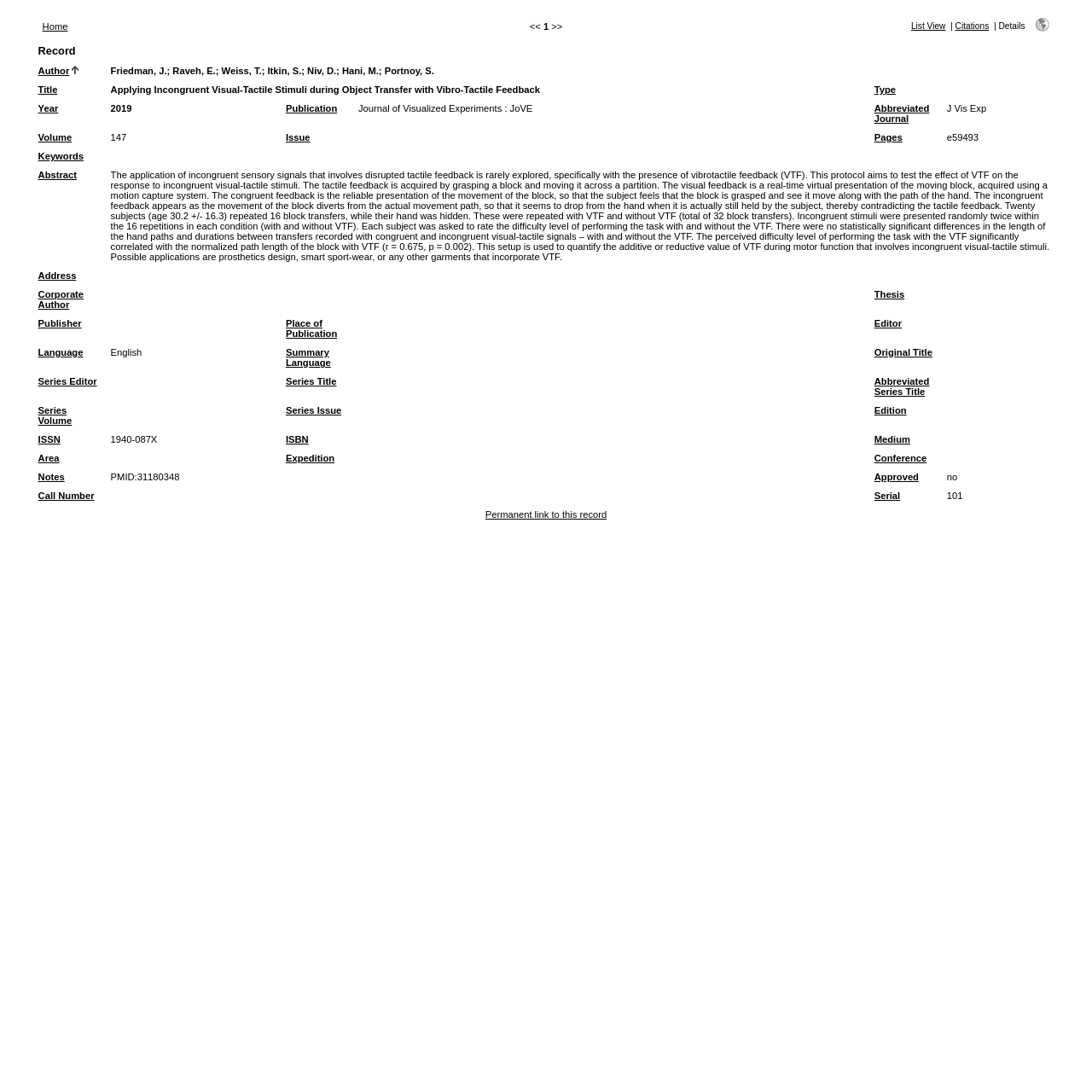Determine the bounding box coordinates of the region to click in order to accomplish the following instruction: "Click on the 'Publisher' link". Provide the coordinates as four float numbers between 0 and 1, specifically [left, top, right, bottom].

[0.035, 0.291, 0.075, 0.301]